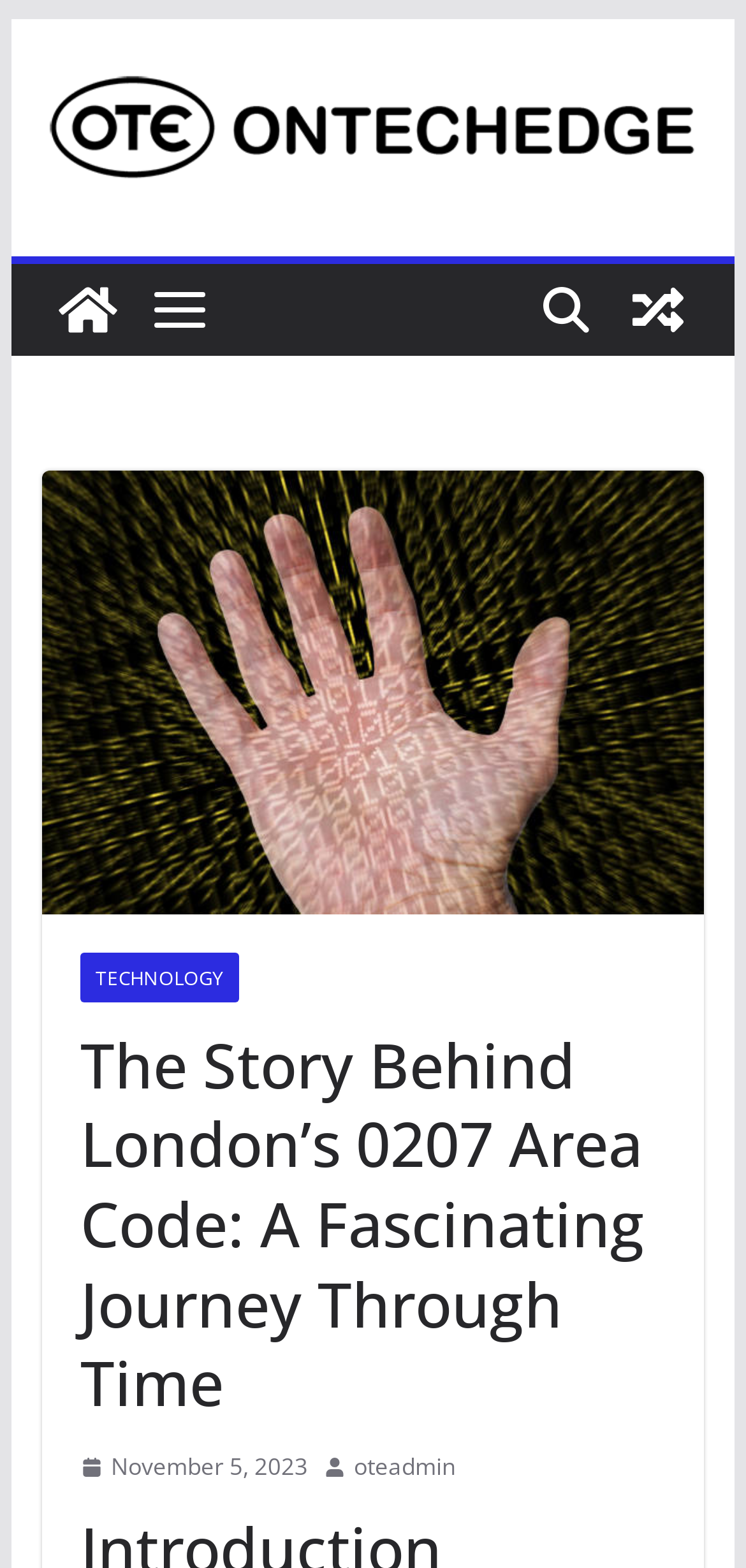Respond to the following query with just one word or a short phrase: 
What is the name of the website?

OnTechEdge